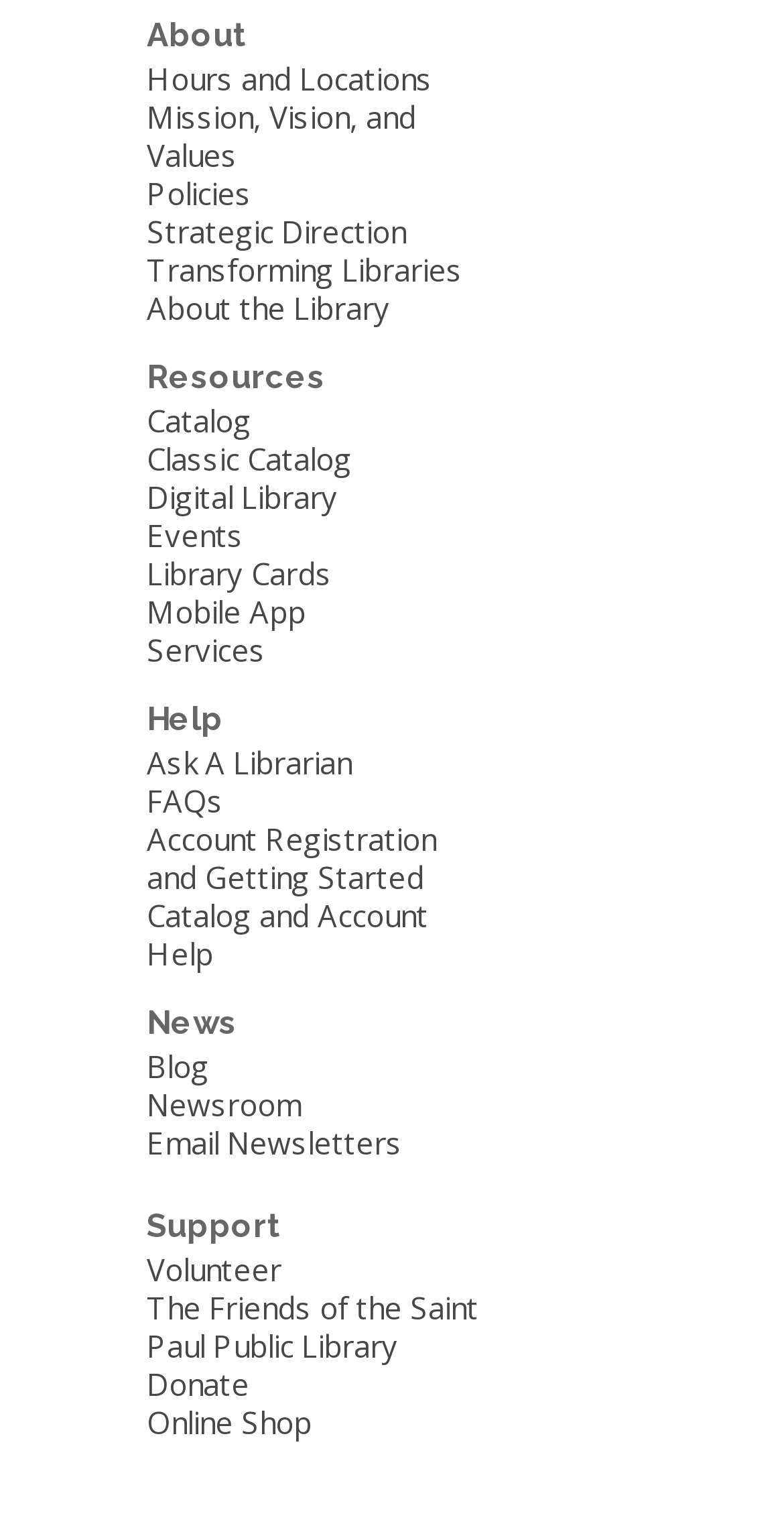Respond to the following question with a brief word or phrase:
How can one get help from the library?

Ask A Librarian